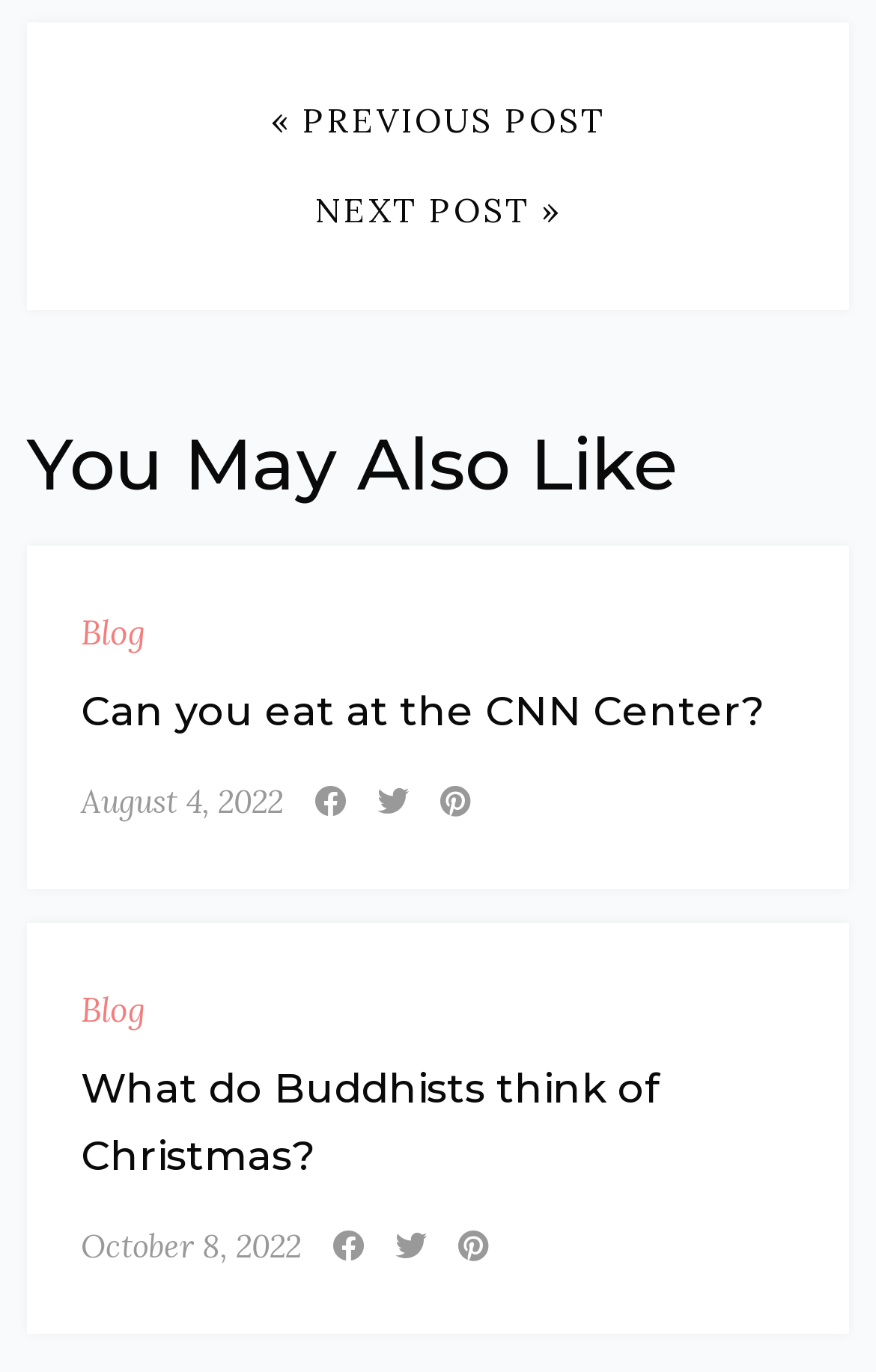Please identify the bounding box coordinates of the area I need to click to accomplish the following instruction: "go to next post".

[0.092, 0.13, 0.908, 0.179]